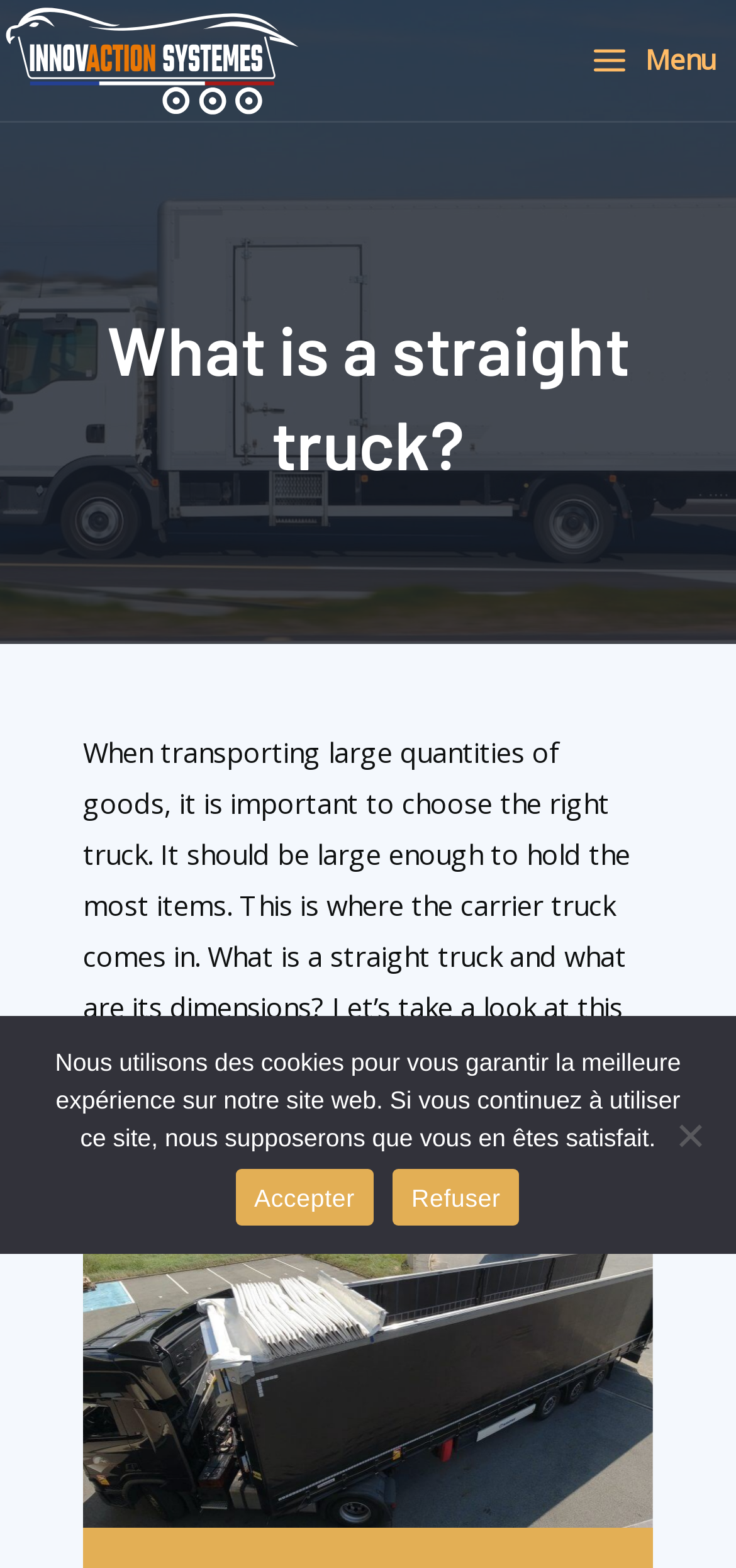Extract the bounding box coordinates for the described element: "Refuser". The coordinates should be represented as four float numbers between 0 and 1: [left, top, right, bottom].

[0.533, 0.745, 0.706, 0.782]